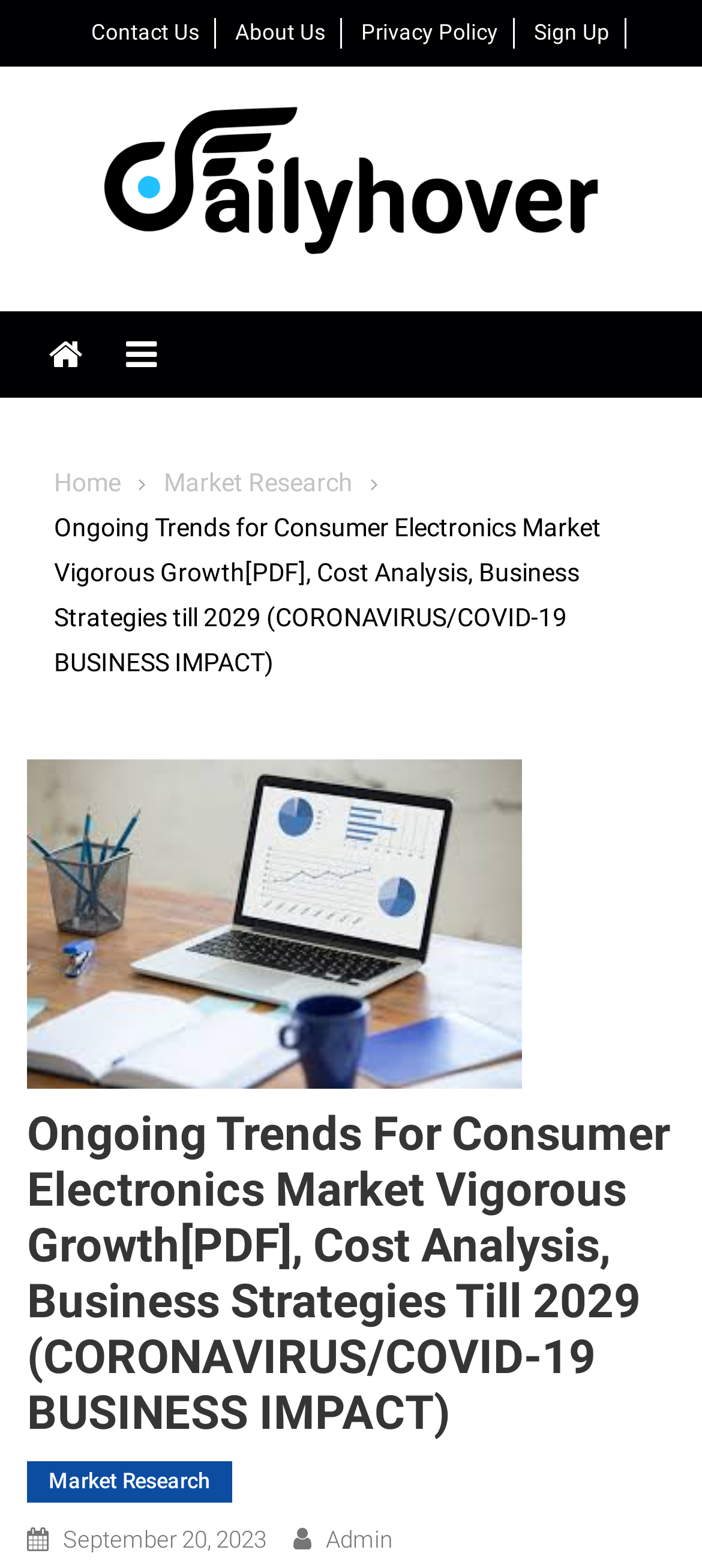Locate the bounding box coordinates of the clickable region to complete the following instruction: "view about us information."

[0.335, 0.013, 0.463, 0.029]